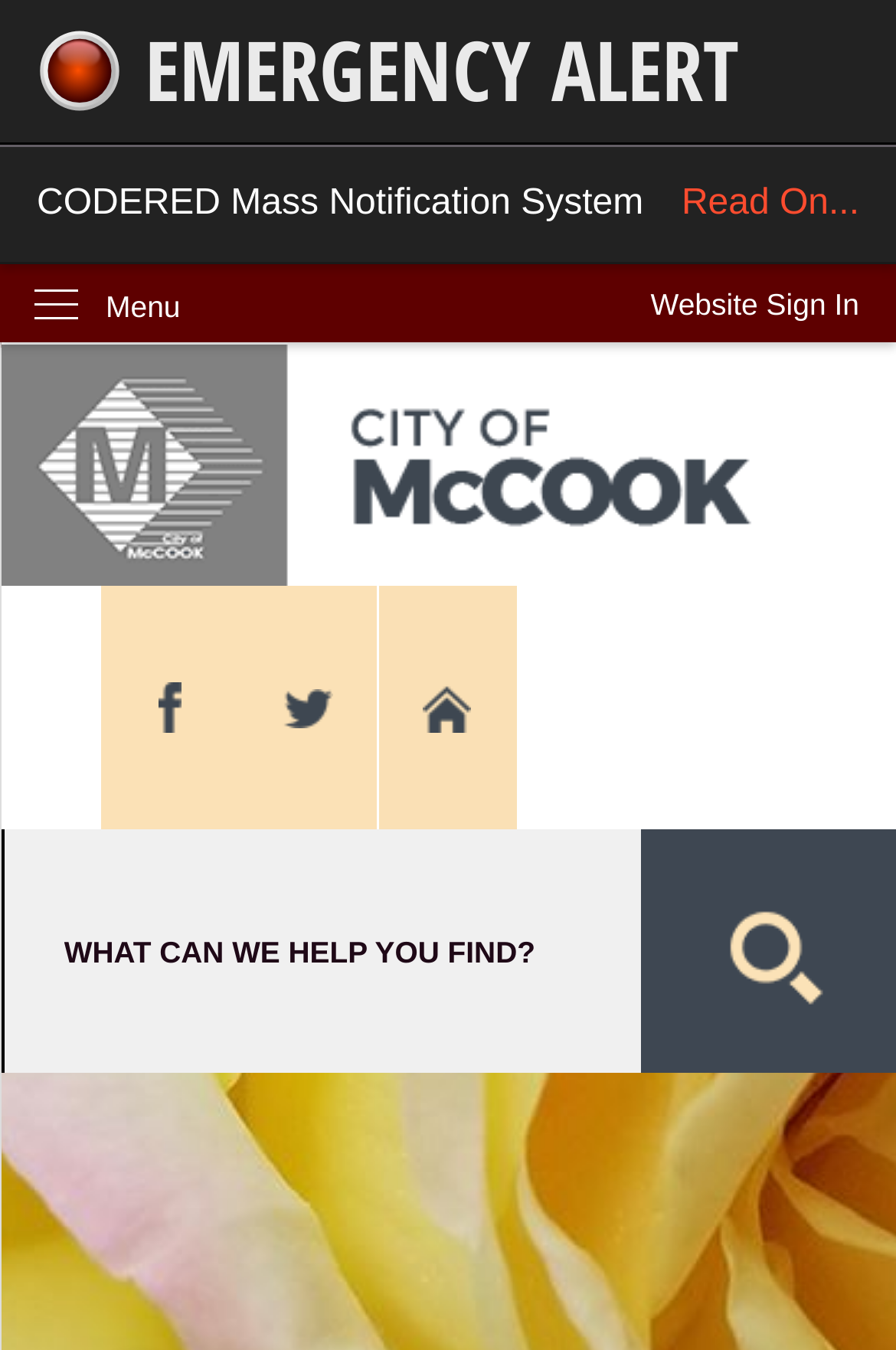Determine the bounding box coordinates for the area that should be clicked to carry out the following instruction: "View emergency alert".

[0.0, 0.0, 1.0, 0.107]